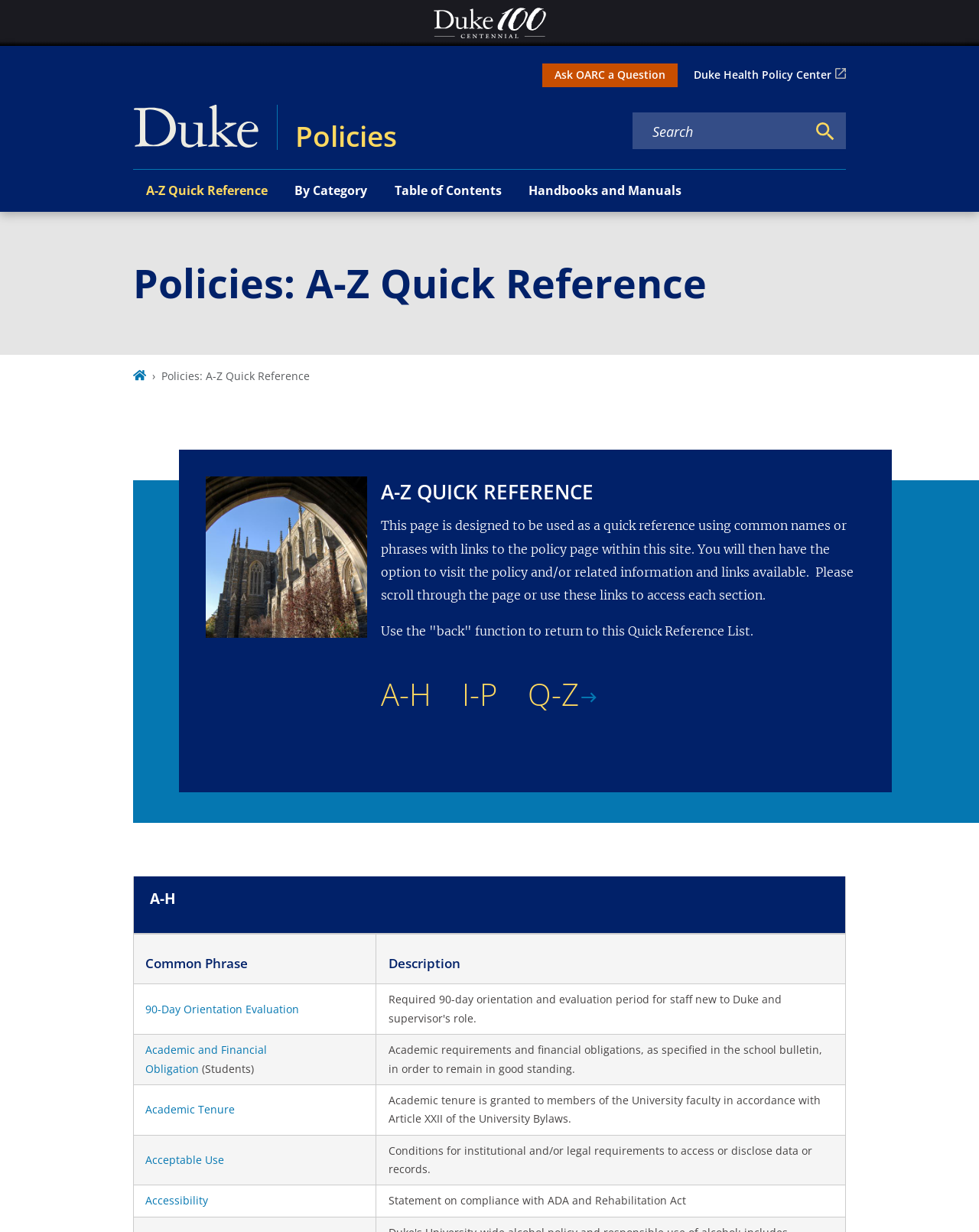From the image, can you give a detailed response to the question below:
How many sections are there in the A-Z Quick Reference list?

I can see three links at the top of the page, 'A-H', 'I-P', and 'Q-Z', which suggest that the A-Z Quick Reference list is divided into three sections.